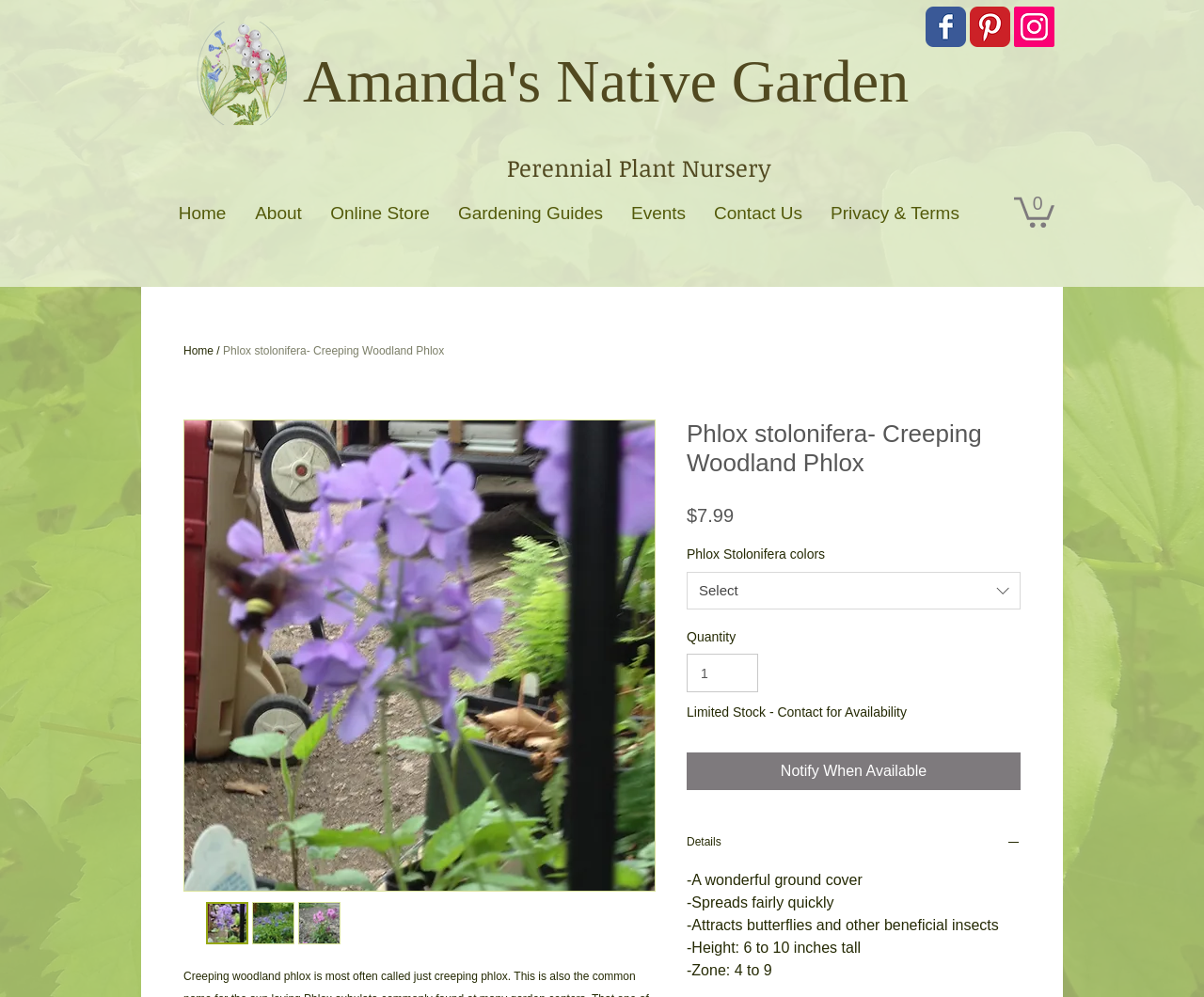Please reply to the following question with a single word or a short phrase:
What is the height of the plant?

6 to 10 inches tall